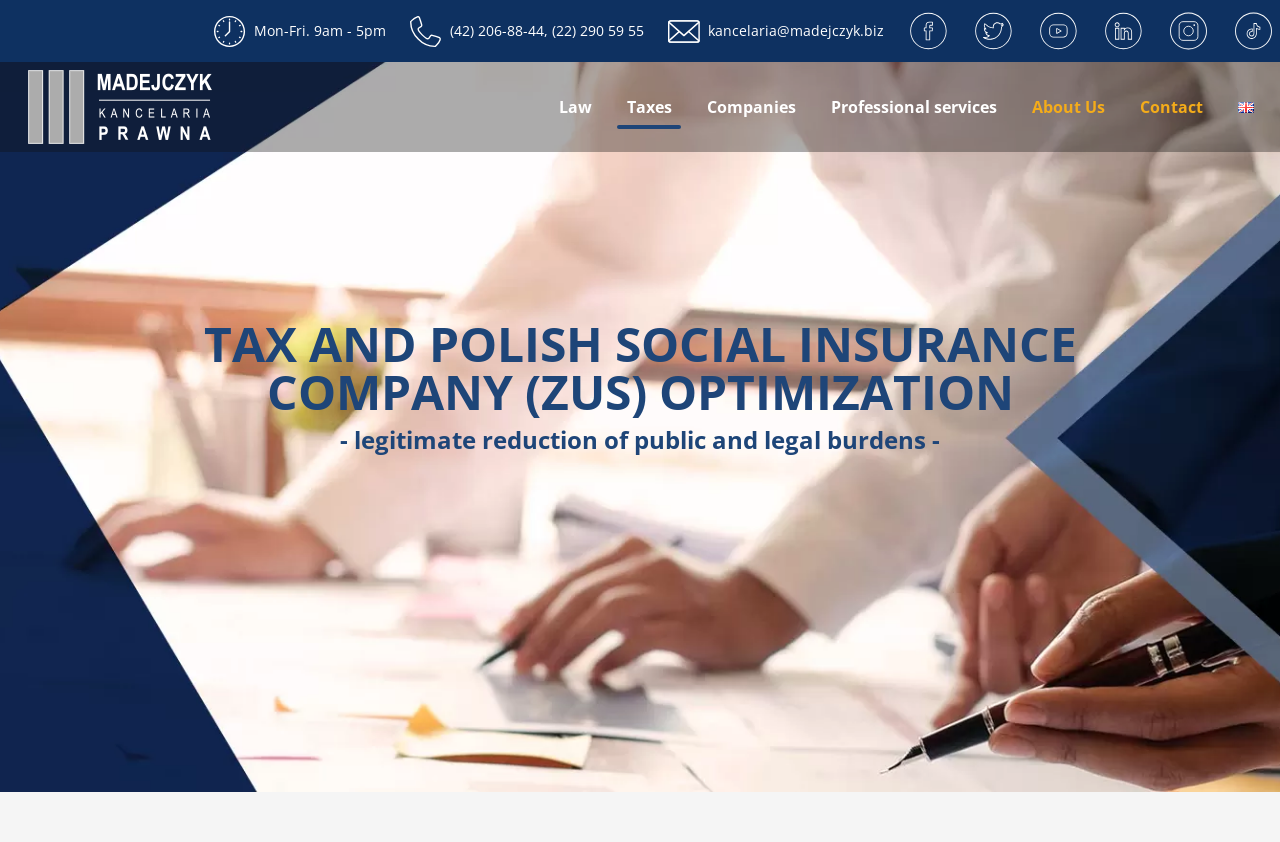What is the main service offered by the law firm?
Provide an in-depth and detailed explanation in response to the question.

I found the main service by looking at the heading of the webpage, which clearly states the main service offered by the law firm. The heading is prominent and centered, indicating that it is the main focus of the webpage.